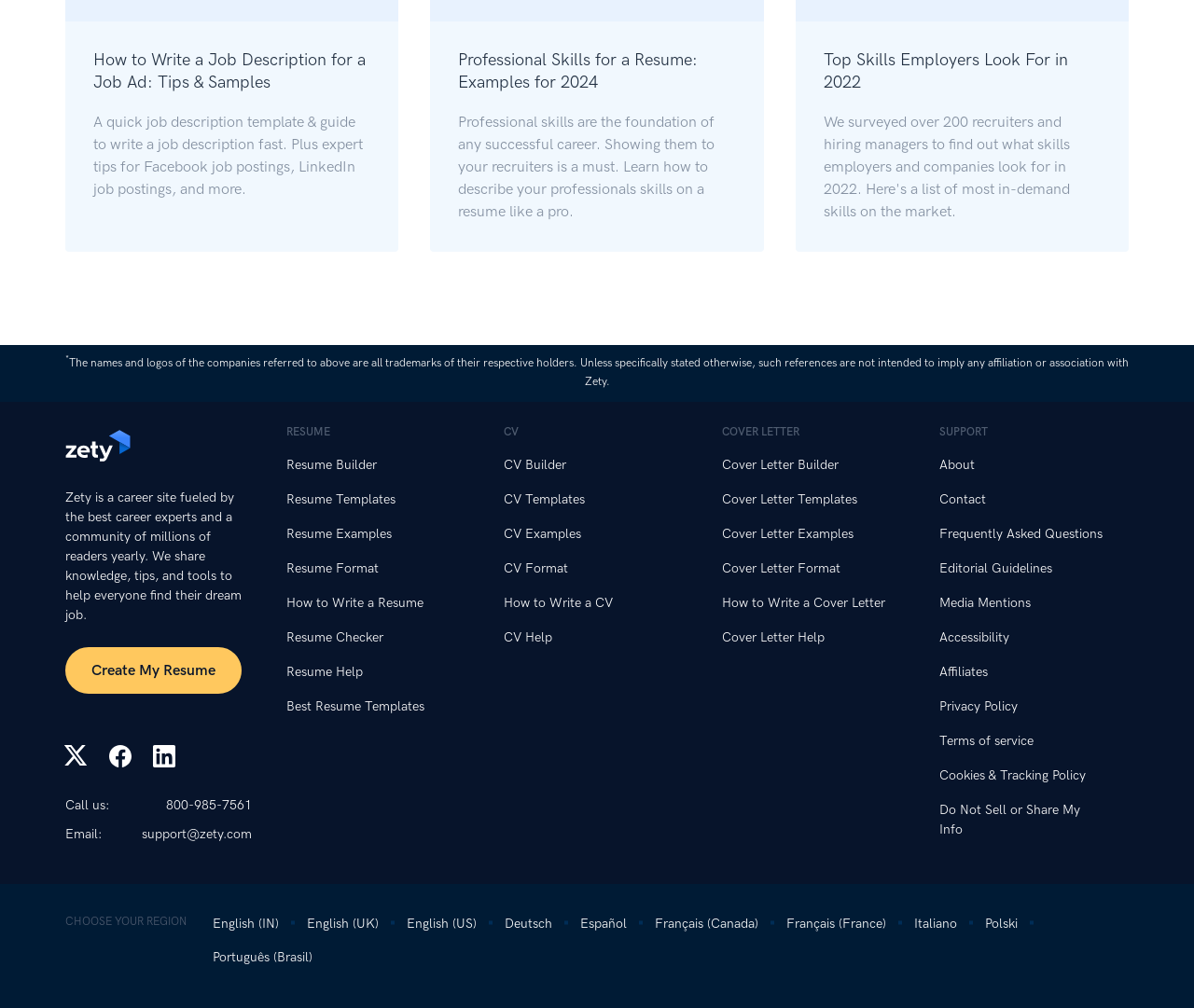Pinpoint the bounding box coordinates for the area that should be clicked to perform the following instruction: "View 'Zety on X'".

[0.053, 0.739, 0.073, 0.769]